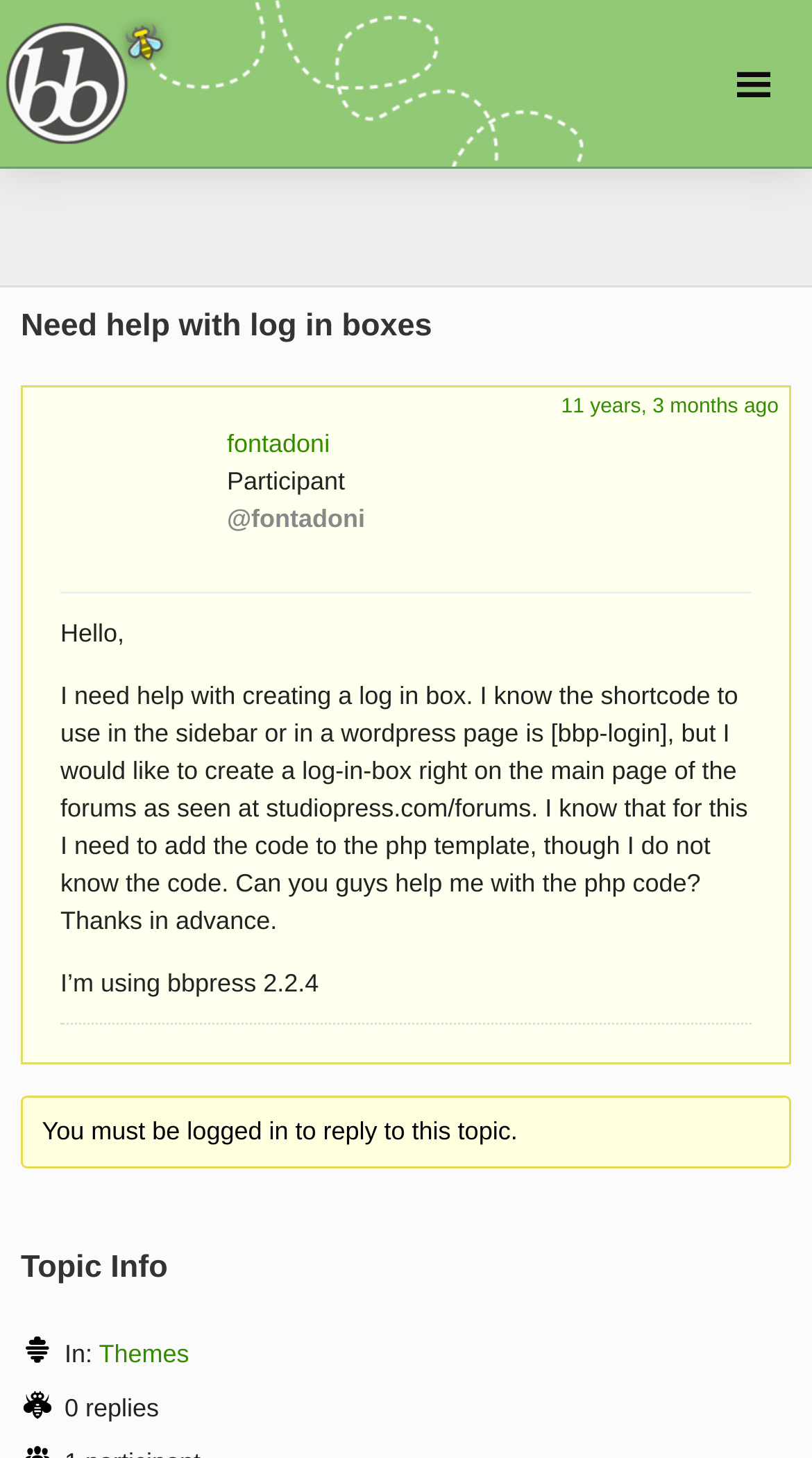Answer the question below with a single word or a brief phrase: 
Who started this topic?

fontadoni